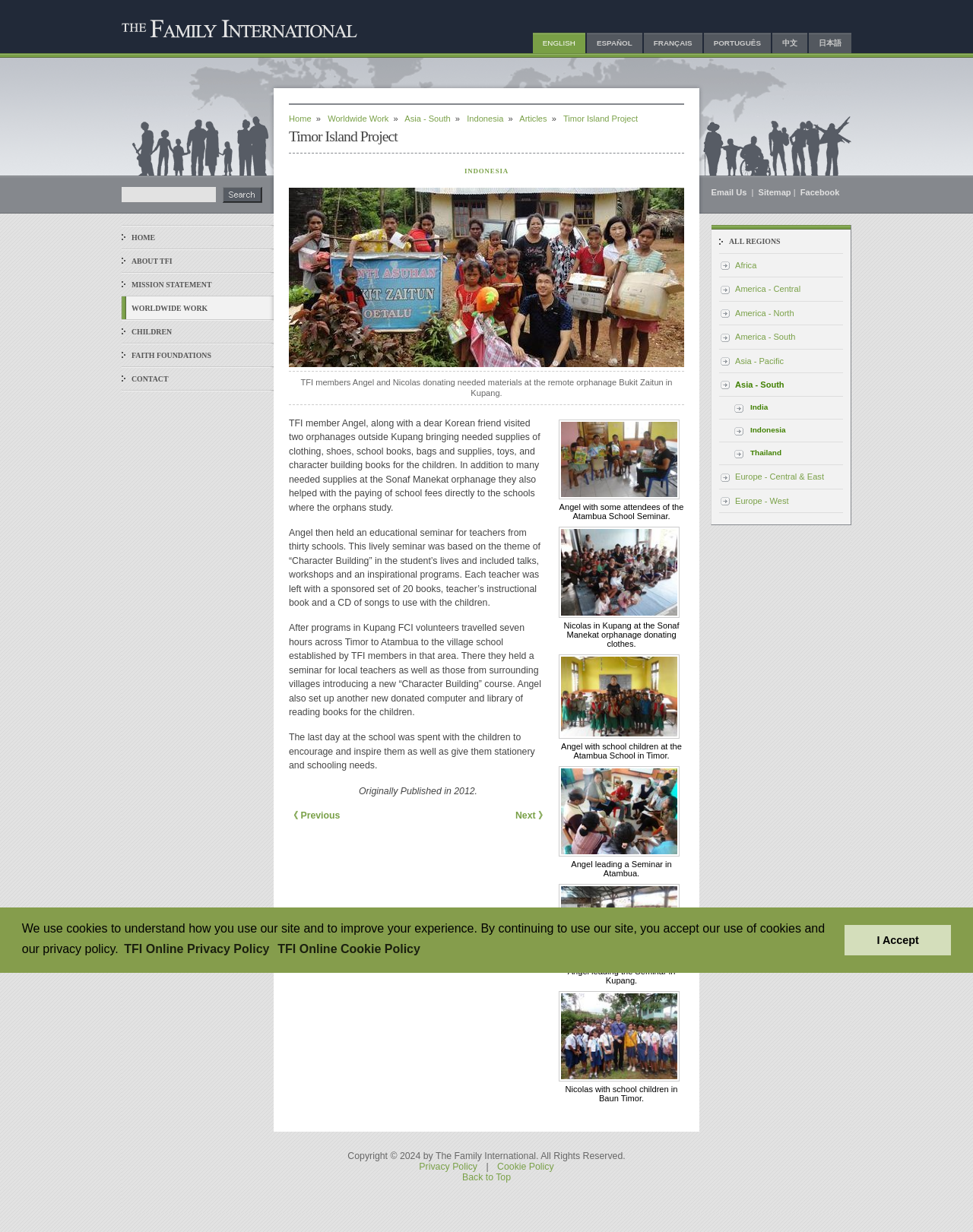What is the copyright year mentioned at the bottom of the webpage?
Analyze the image and deliver a detailed answer to the question.

I found the answer by looking at the static text element 'Copyright © 2024 by The Family International. All Rights Reserved.' at the bottom of the webpage, which mentions the copyright year as 2024.